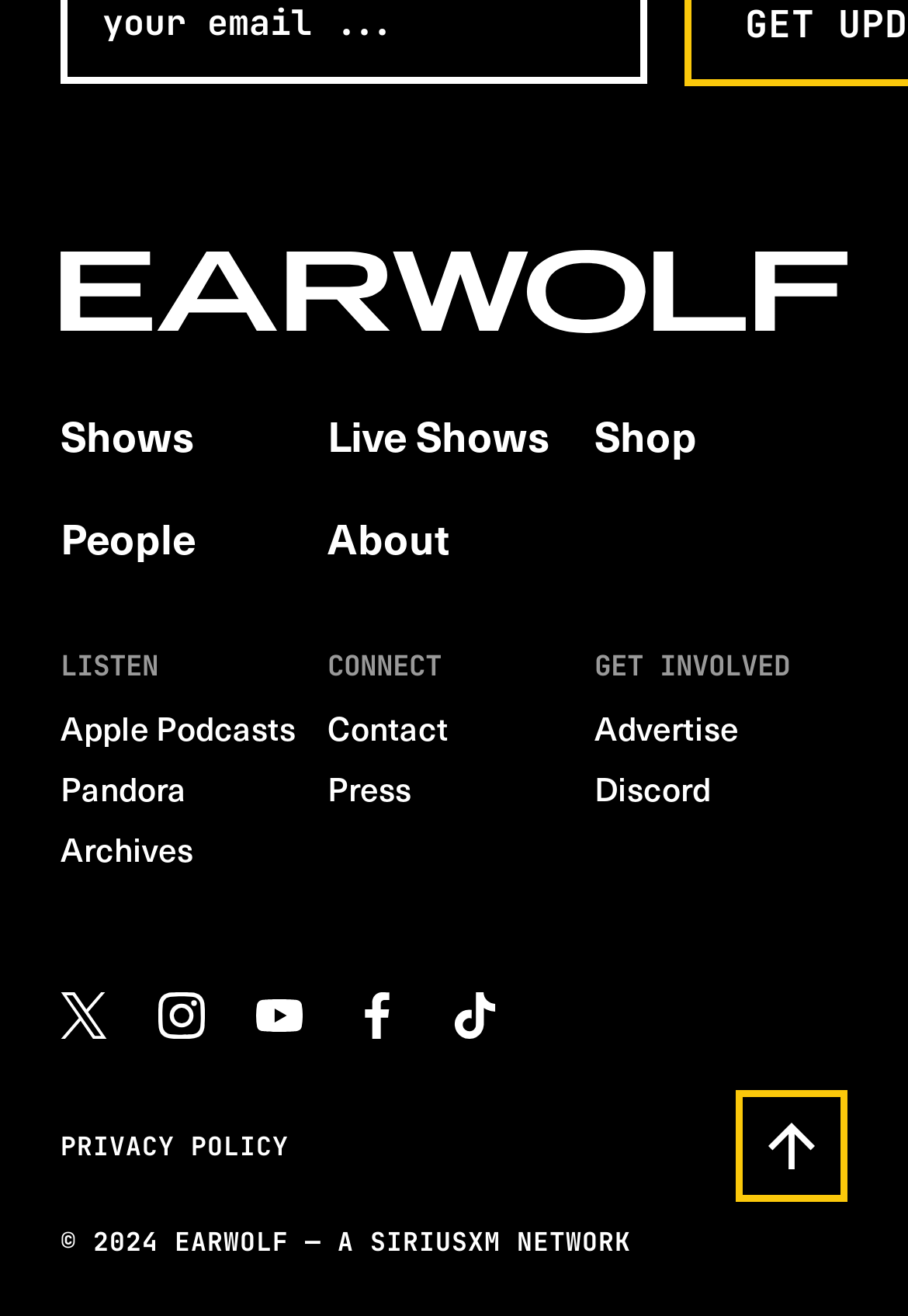Please provide the bounding box coordinates for the element that needs to be clicked to perform the instruction: "Contact Earwolf". The coordinates must consist of four float numbers between 0 and 1, formatted as [left, top, right, bottom].

[0.361, 0.534, 0.494, 0.572]